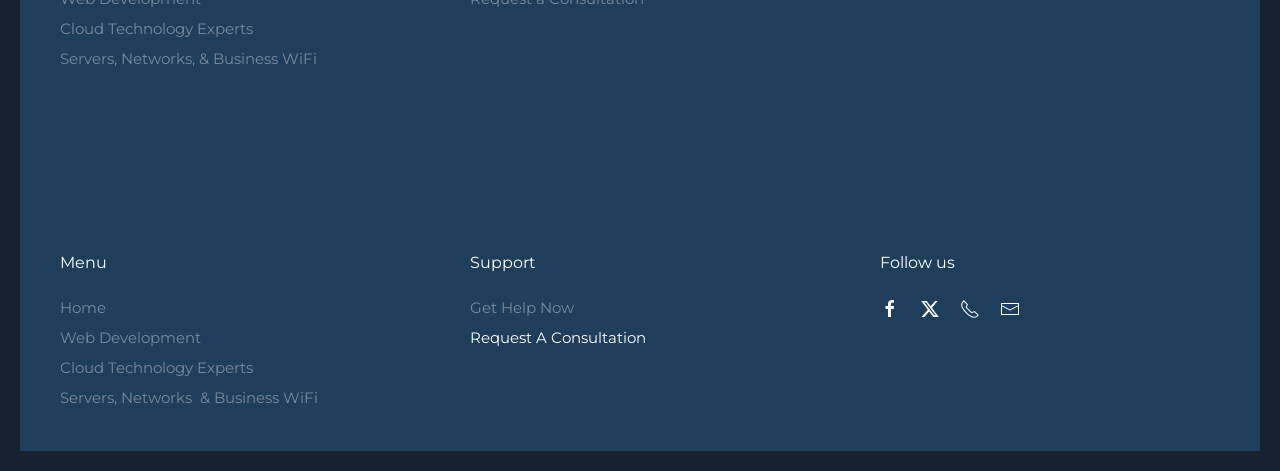Give a one-word or short phrase answer to the question: 
What is the first menu item?

Home